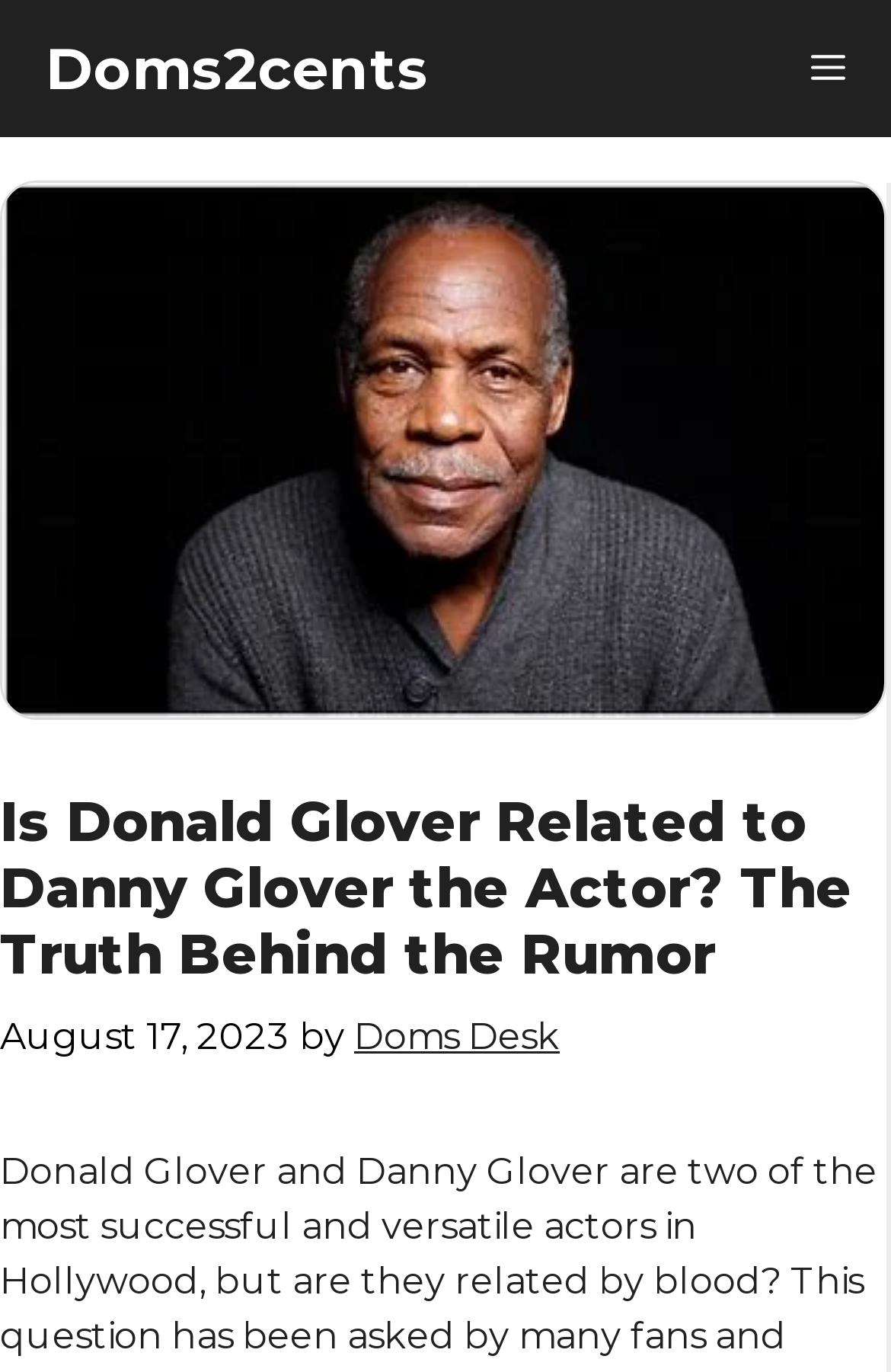Bounding box coordinates are specified in the format (top-left x, top-left y, bottom-right x, bottom-right y). All values are floating point numbers bounded between 0 and 1. Please provide the bounding box coordinate of the region this sentence describes: Doms2cents

[0.051, 0.0, 0.482, 0.1]